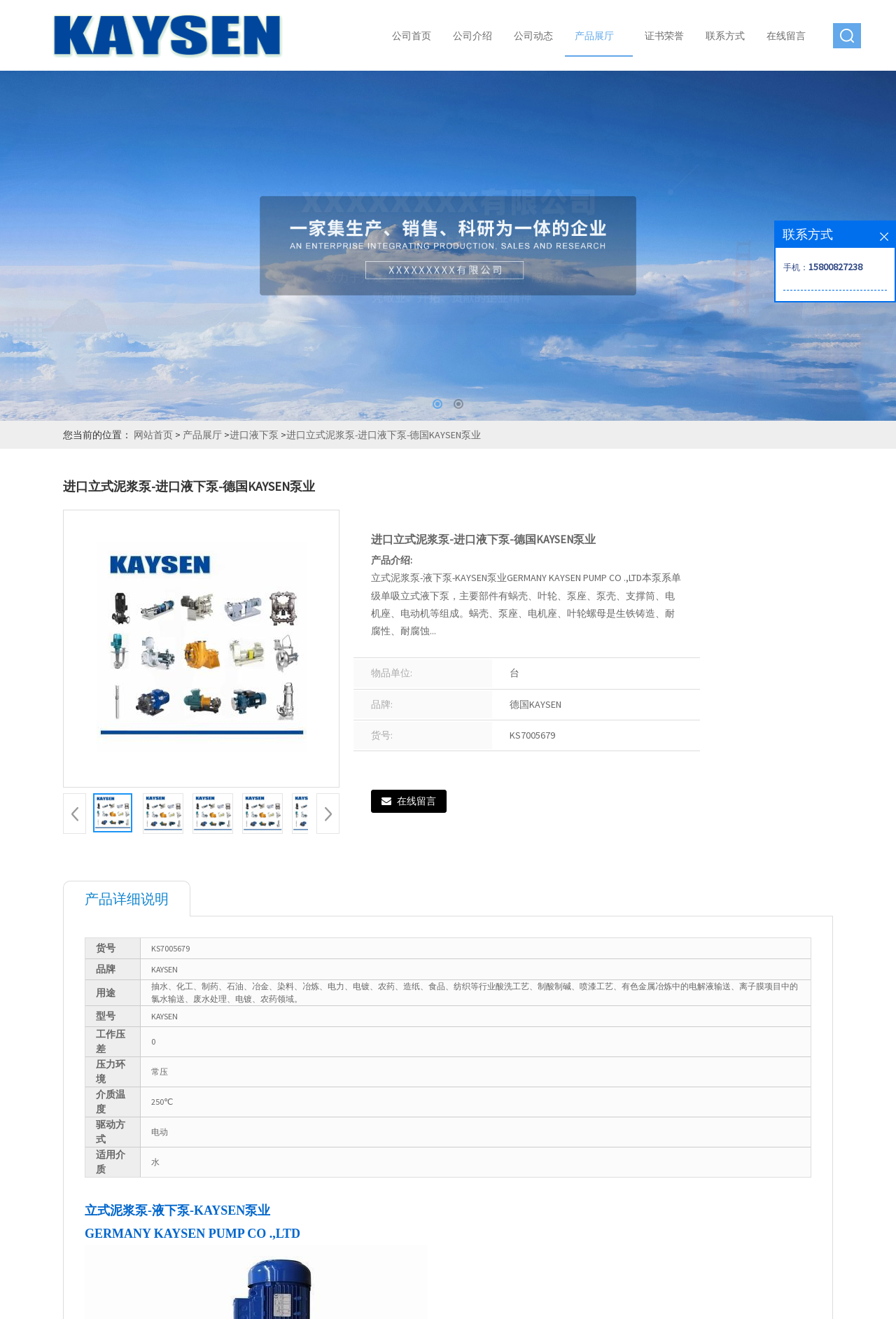Give a short answer to this question using one word or a phrase:
What is the company name of the product manufacturer?

GERMANY KAYSEN PUMP CO.,LTD